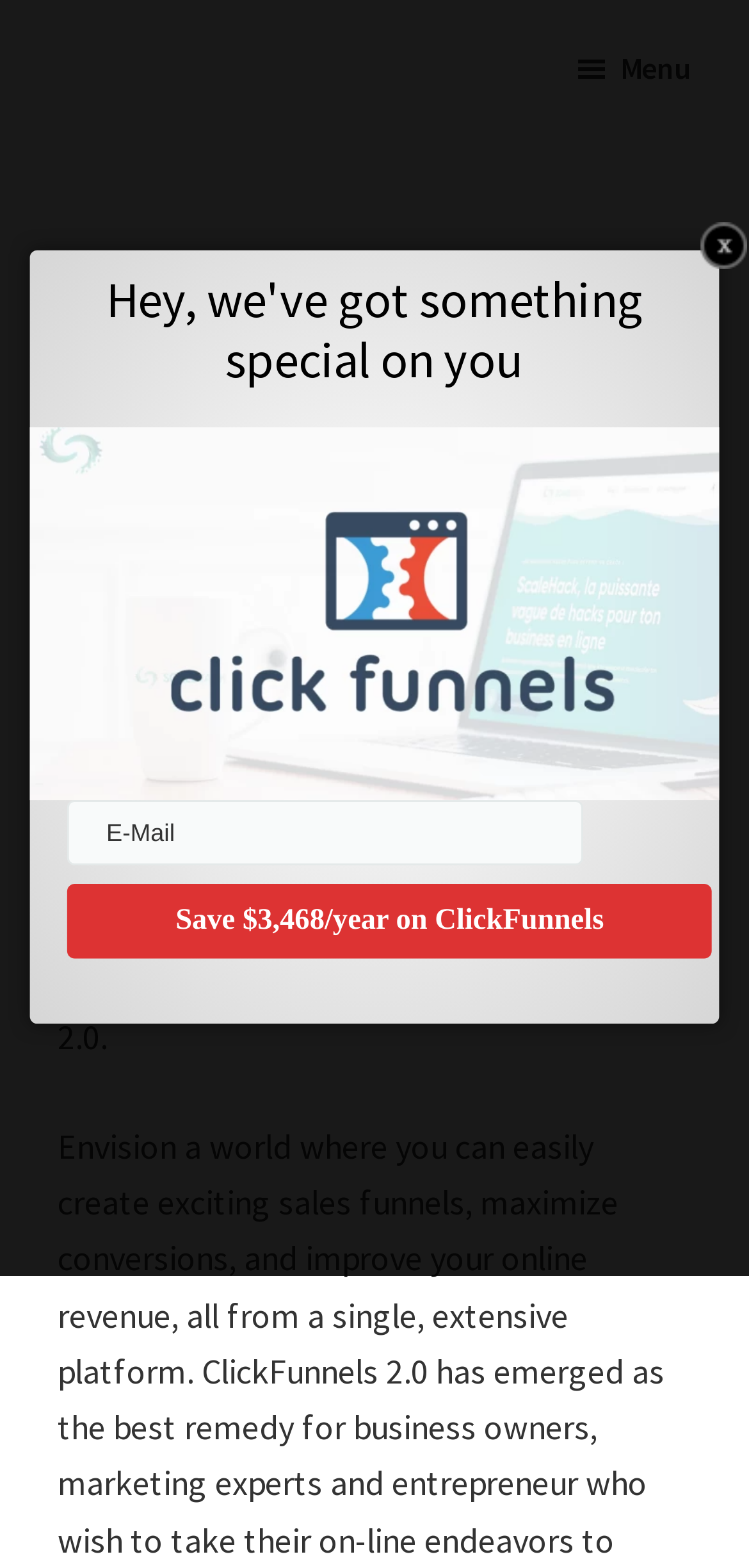Please identify the primary heading of the webpage and give its text content.

Storeless Vs ClickFunnels 2.0